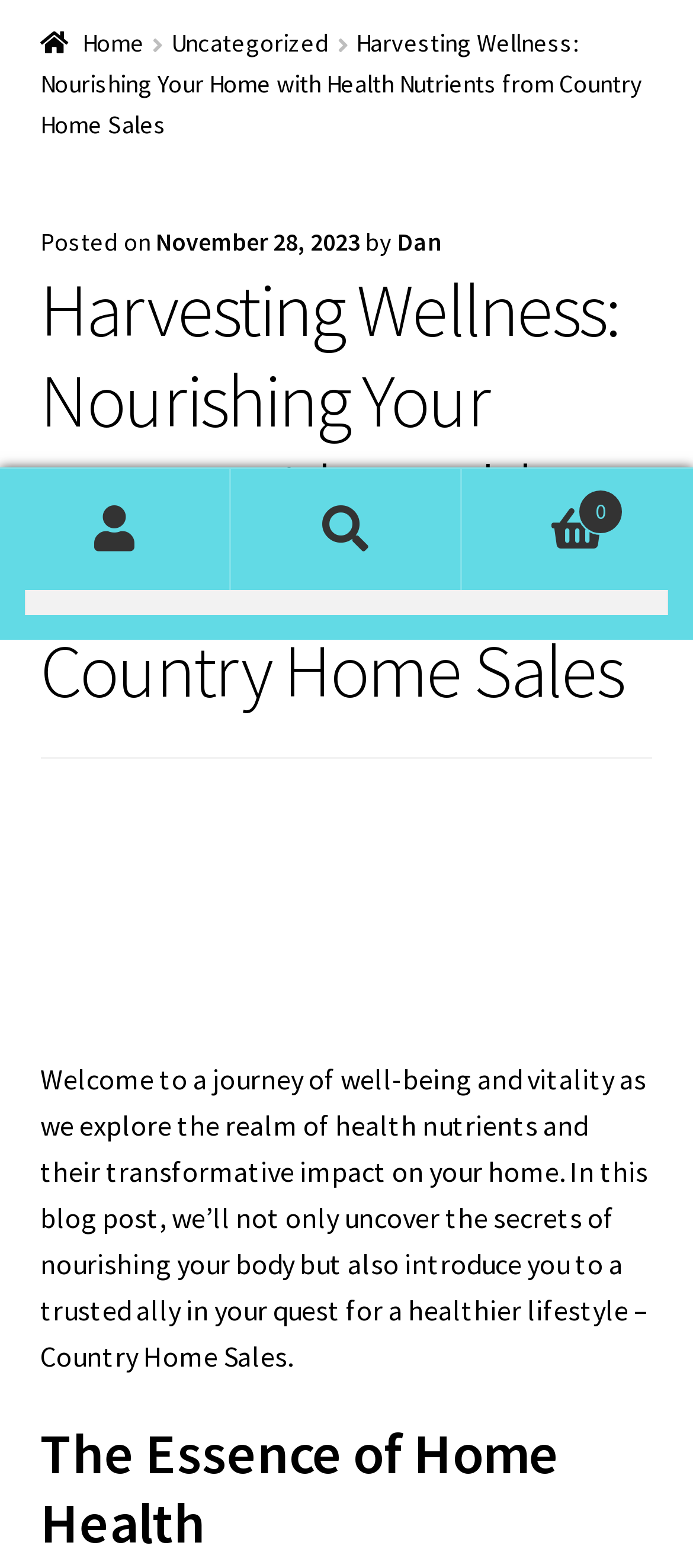Using the provided element description, identify the bounding box coordinates as (top-left x, top-left y, bottom-right x, bottom-right y). Ensure all values are between 0 and 1. Description: Expand child menu

[0.8, 0.152, 0.942, 0.204]